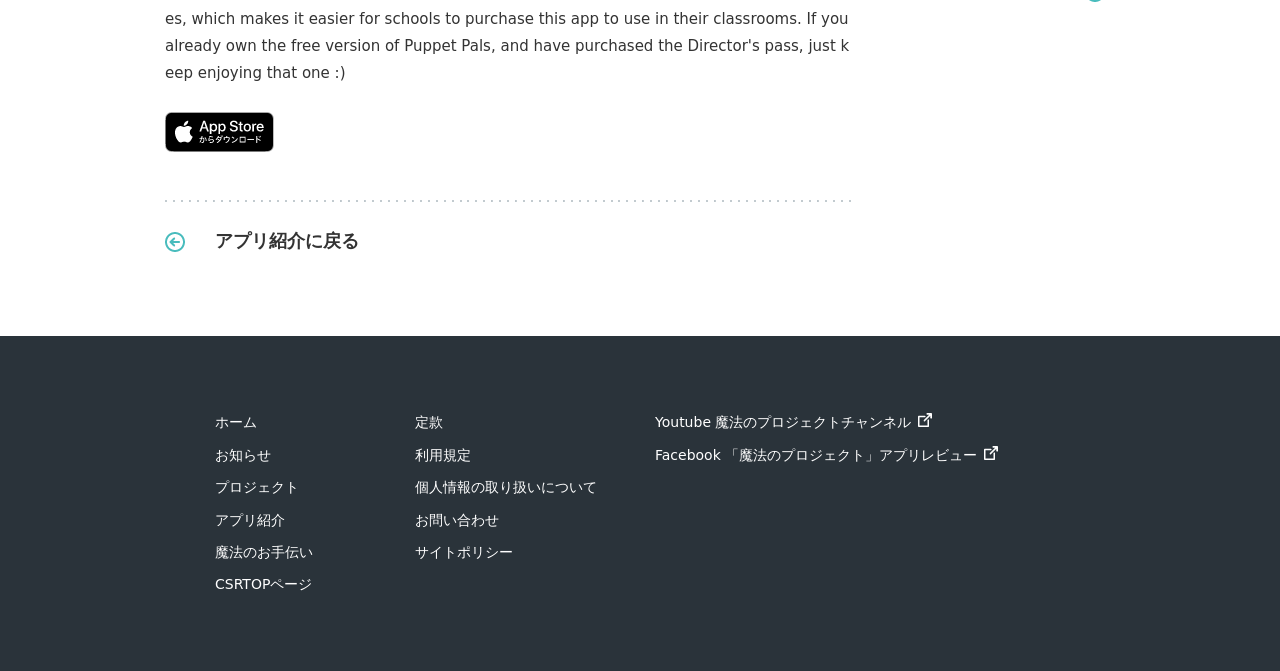Given the content of the image, can you provide a detailed answer to the question?
How many social media links are there?

I found two social media links, one is 'Youtube 魔法のプロジェクトチャンネル' and the other is 'Facebook 「魔法のプロジェクト」アプリレビュー', which suggests that there are 2 social media links.